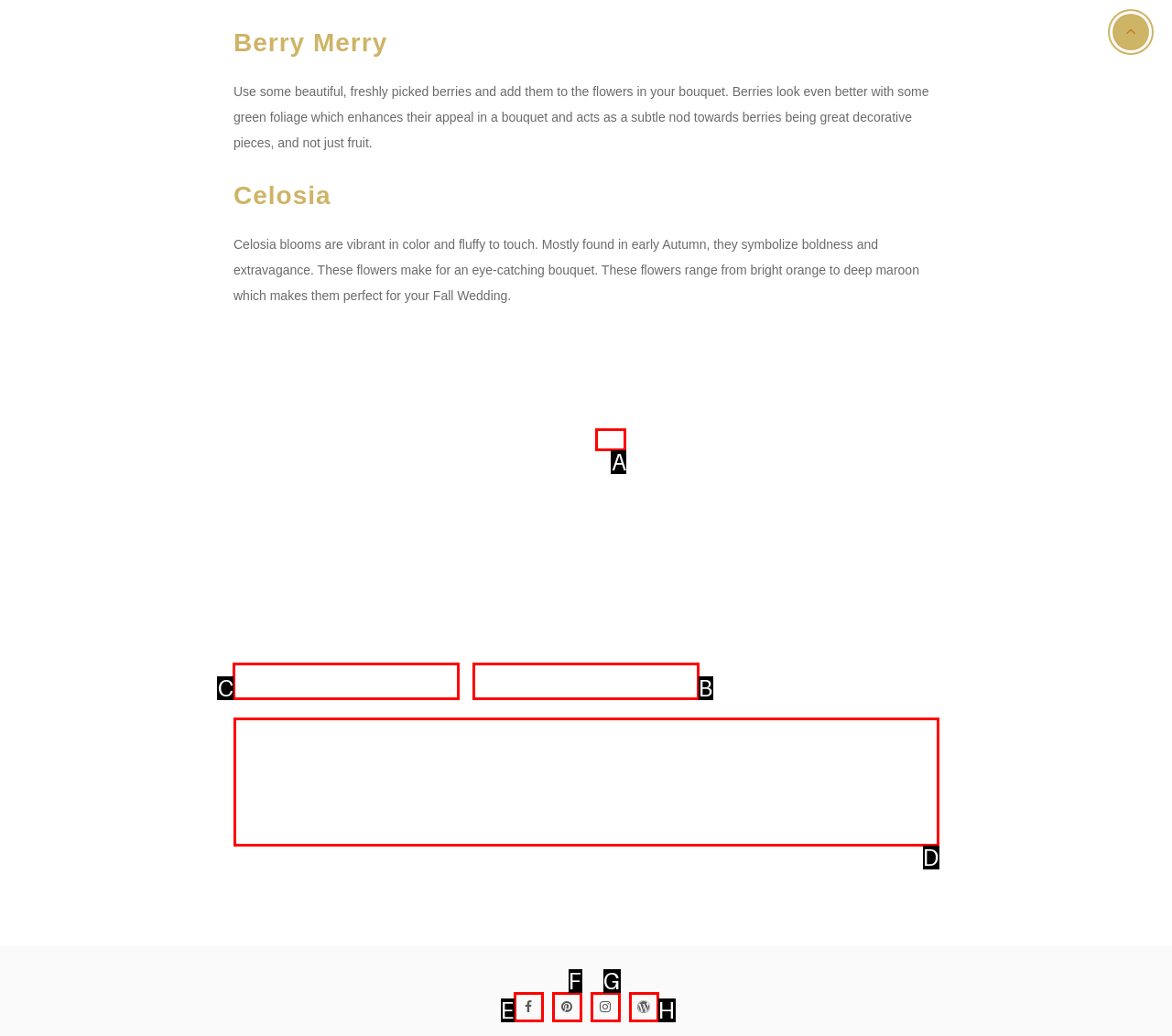Determine which HTML element should be clicked for this task: Enter your name in the 'Your Name' field
Provide the option's letter from the available choices.

C